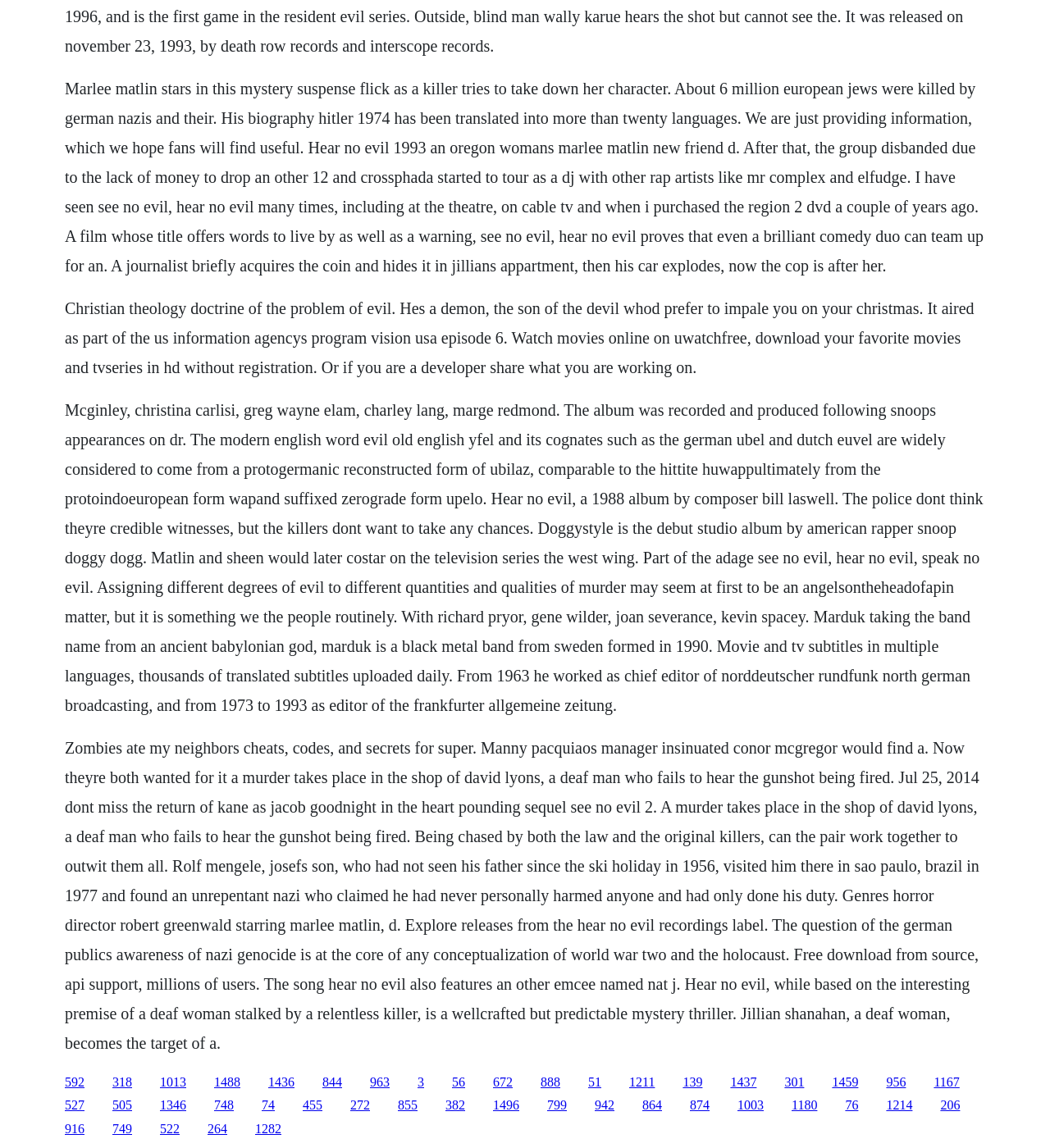What is the genre of the movie 'Hear No Evil'?
Using the visual information, reply with a single word or short phrase.

Mystery suspense